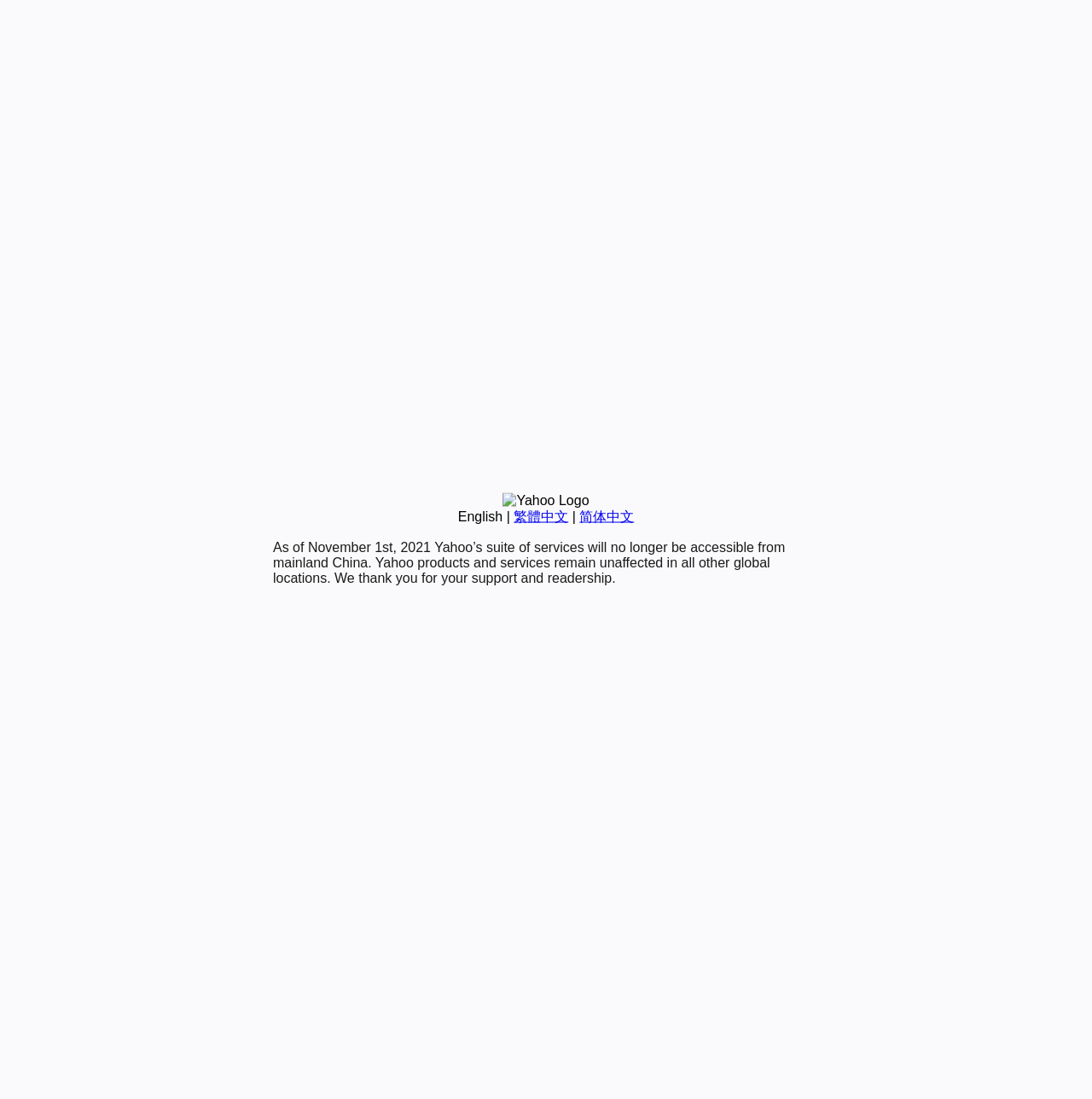Given the element description English, predict the bounding box coordinates for the UI element in the webpage screenshot. The format should be (top-left x, top-left y, bottom-right x, bottom-right y), and the values should be between 0 and 1.

[0.419, 0.463, 0.46, 0.476]